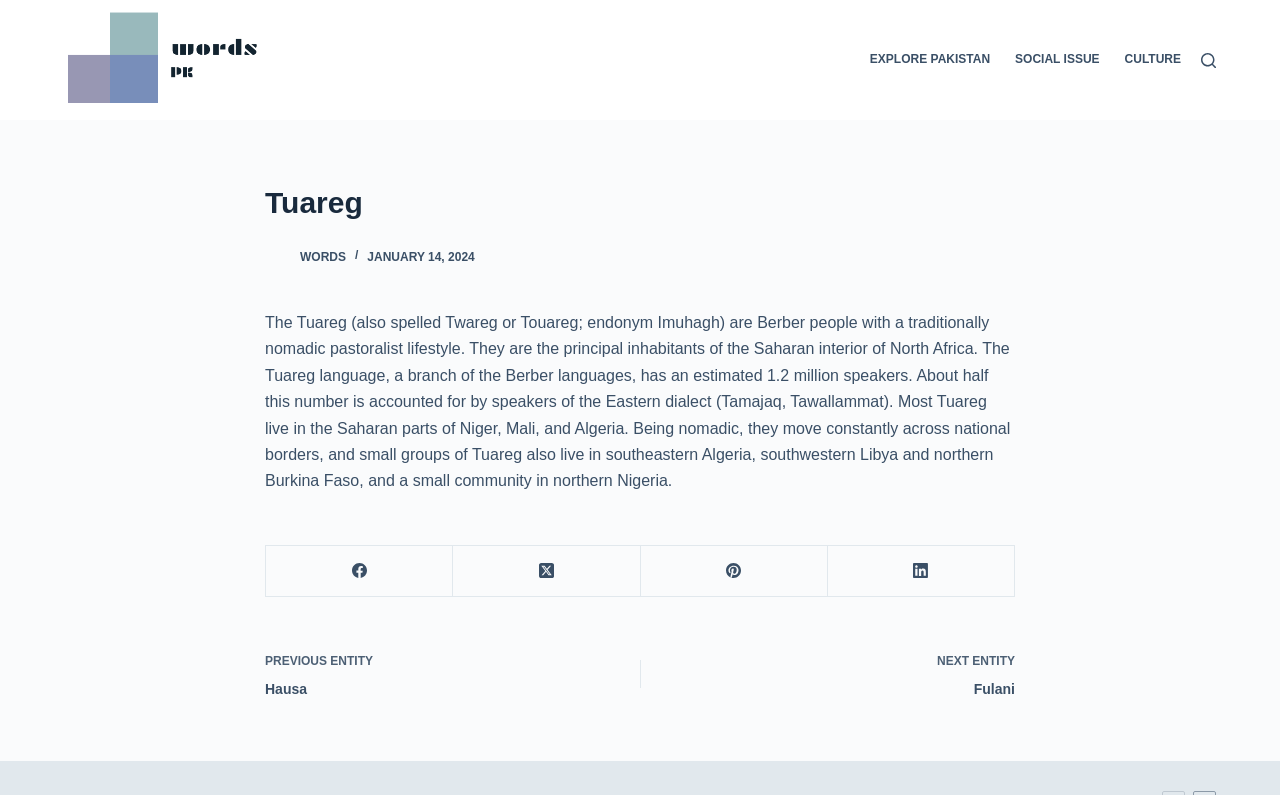Refer to the screenshot and answer the following question in detail:
How many speakers of the Tuareg language are estimated?

According to the webpage content, the Tuareg language, a branch of the Berber languages, has an estimated 1.2 million speakers.